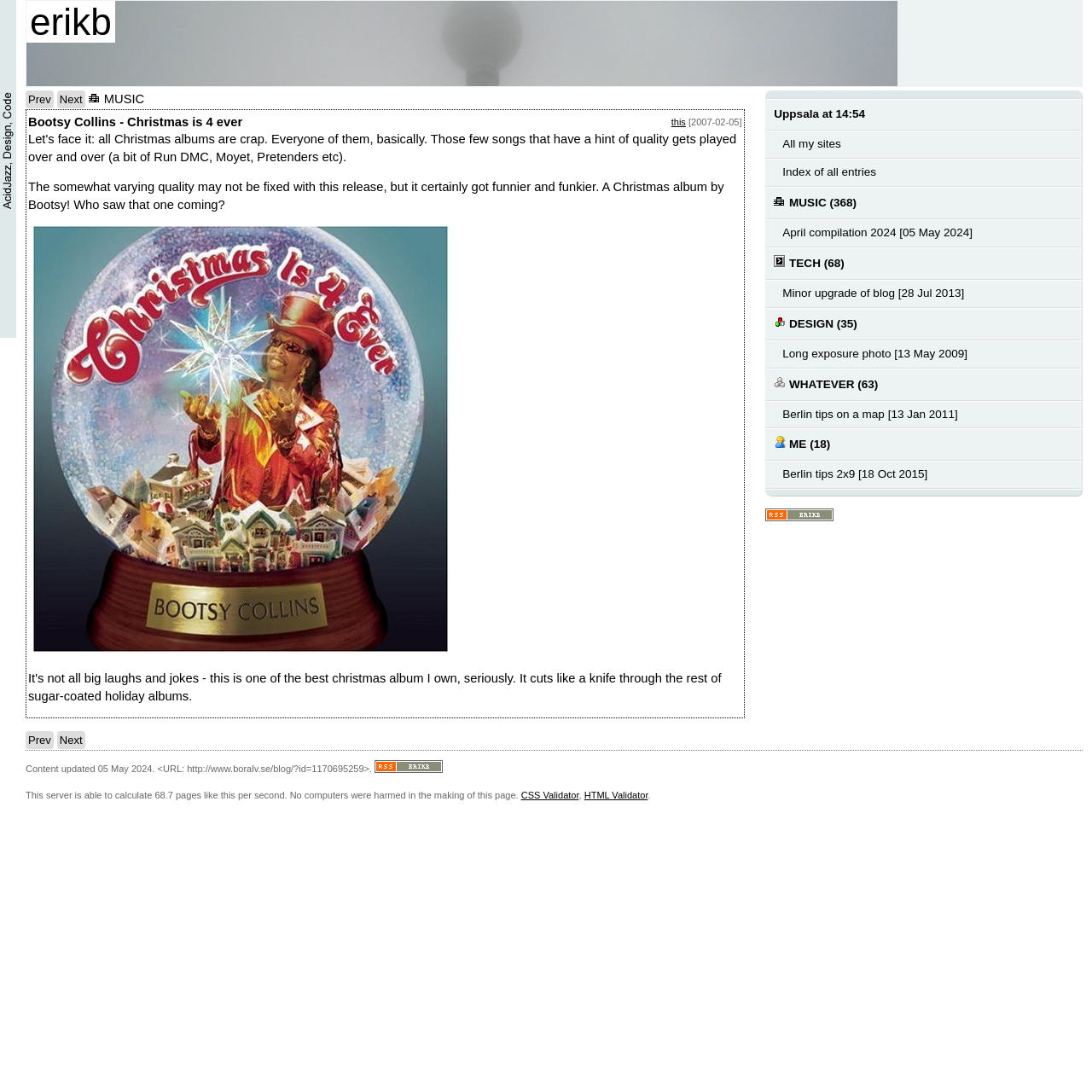Identify the bounding box coordinates of the section to be clicked to complete the task described by the following instruction: "Fill out the info request". The coordinates should be four float numbers between 0 and 1, formatted as [left, top, right, bottom].

None